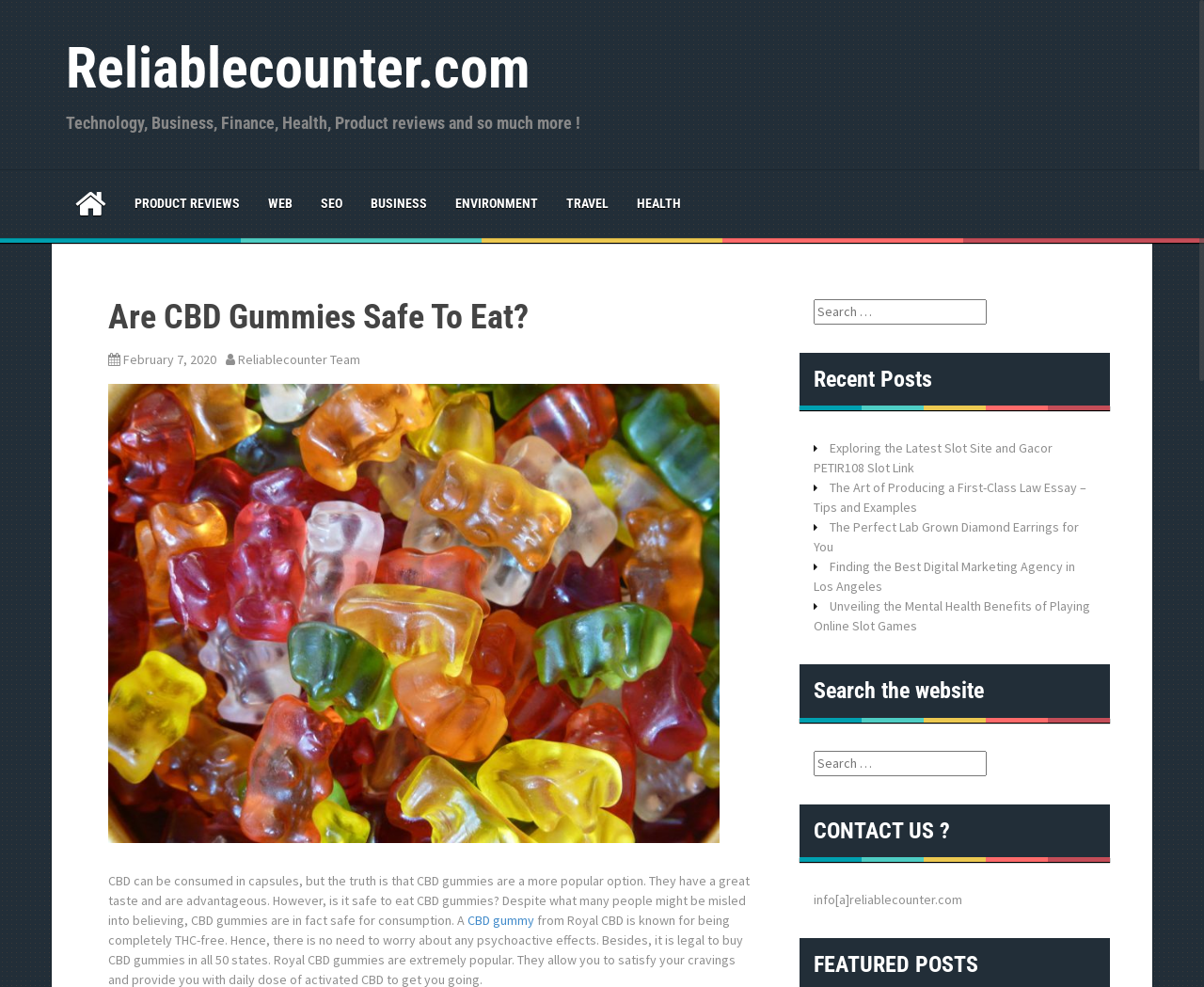Who is the author of the article?
Using the image, answer in one word or phrase.

Reliablecounter Team